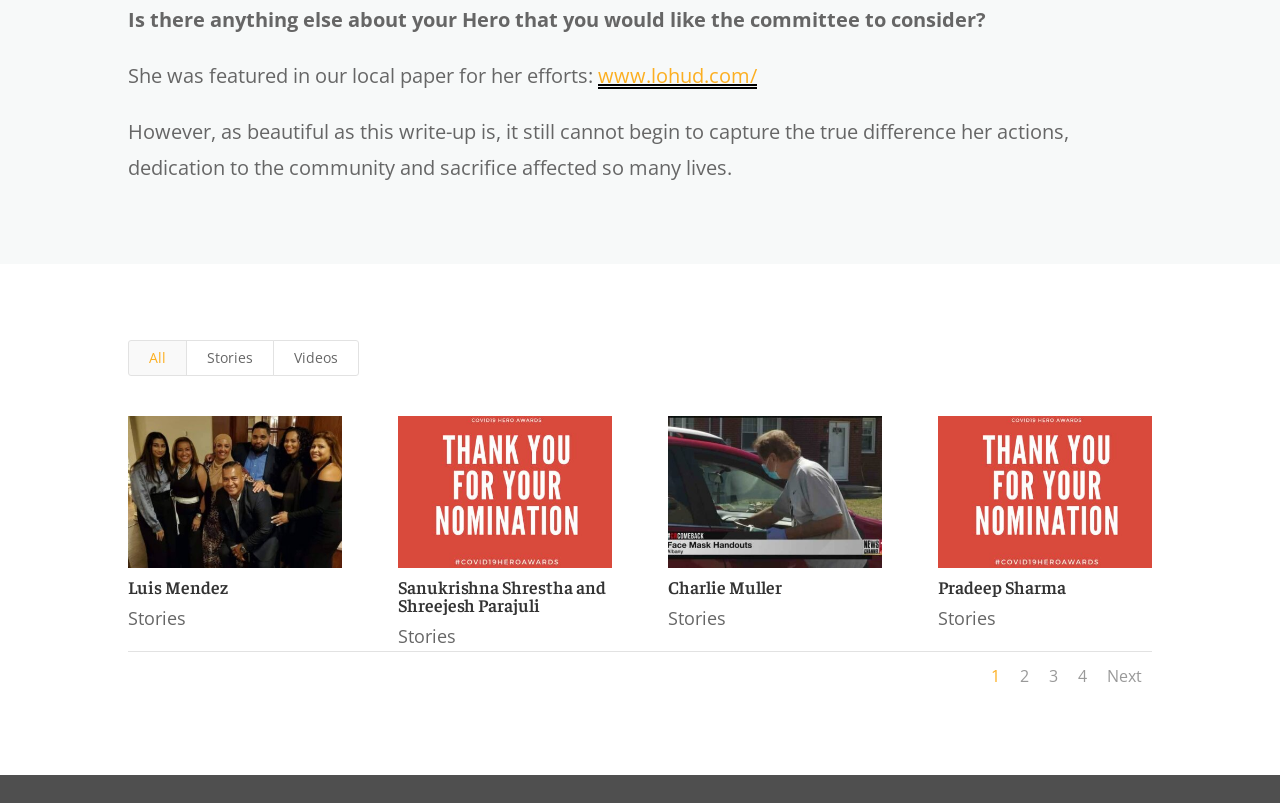What is the committee considering?
Please give a detailed and elaborate answer to the question.

The committee is considering a hero, as indicated by the text 'Is there anything else about your Hero that you would like the committee to consider?' at the top of the page.